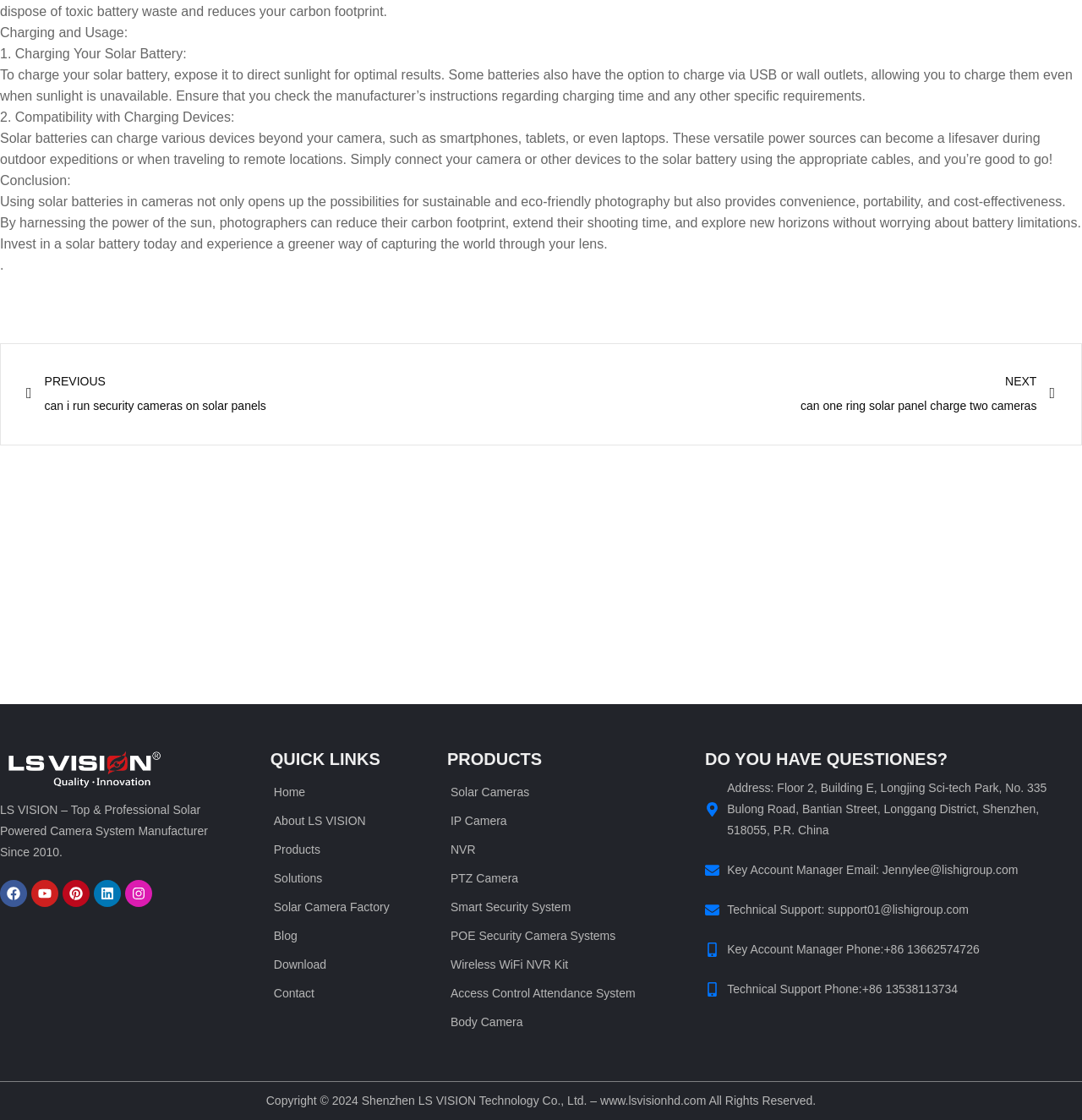Please identify the bounding box coordinates of the area that needs to be clicked to follow this instruction: "Visit the 'Home' page".

[0.25, 0.694, 0.38, 0.72]